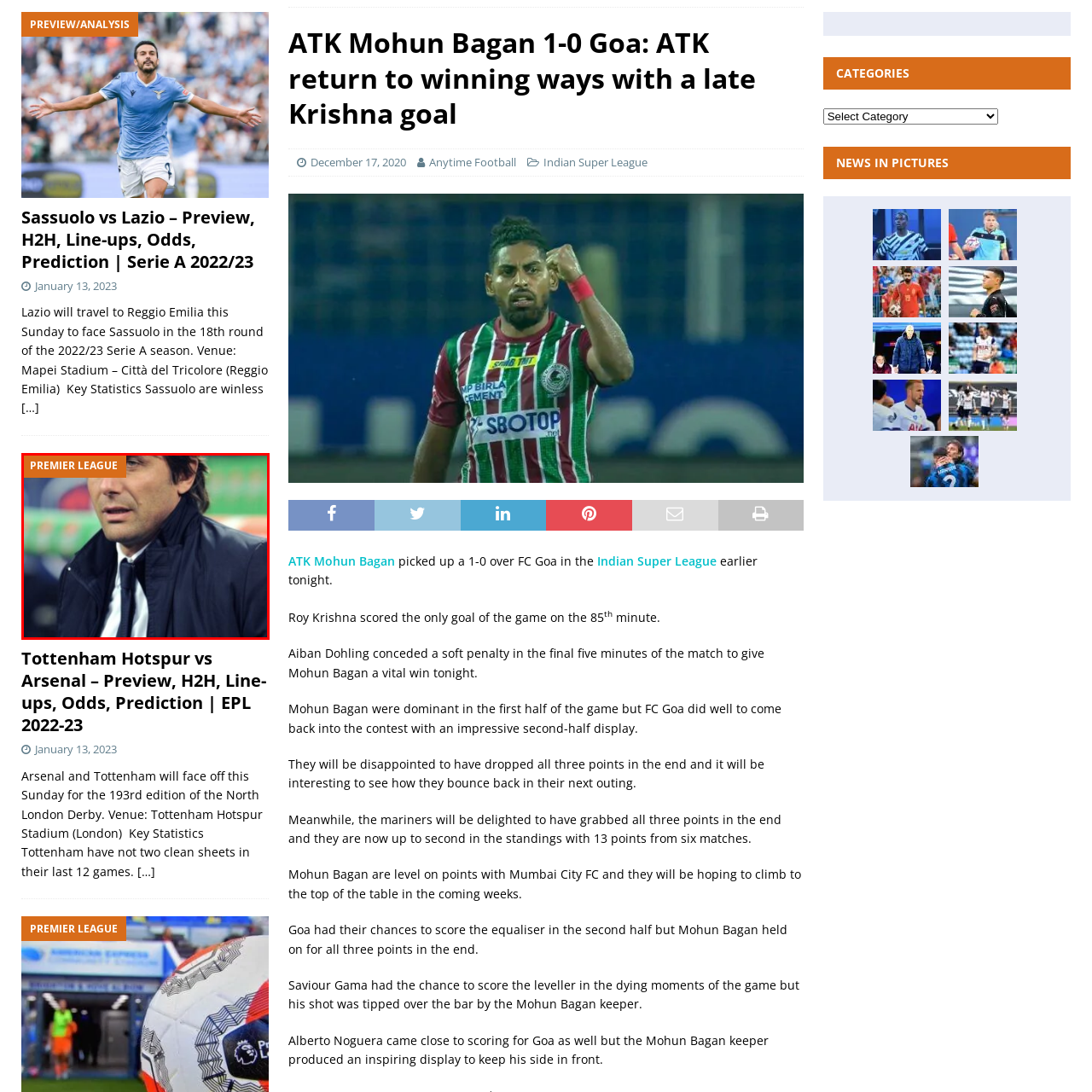Direct your attention to the image within the red boundary and answer the question with a single word or phrase:
What is the atmosphere of the event?

Intense